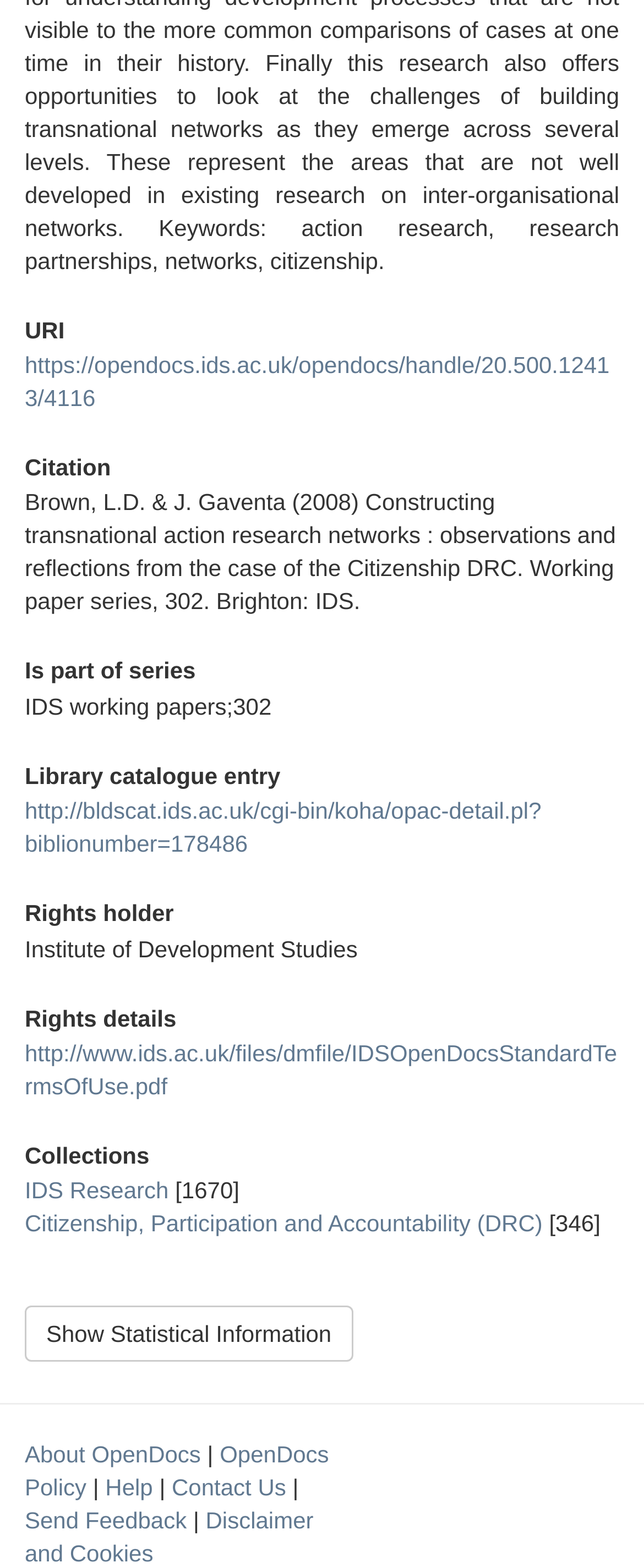Show the bounding box coordinates for the element that needs to be clicked to execute the following instruction: "Show statistical information". Provide the coordinates in the form of four float numbers between 0 and 1, i.e., [left, top, right, bottom].

[0.038, 0.833, 0.548, 0.869]